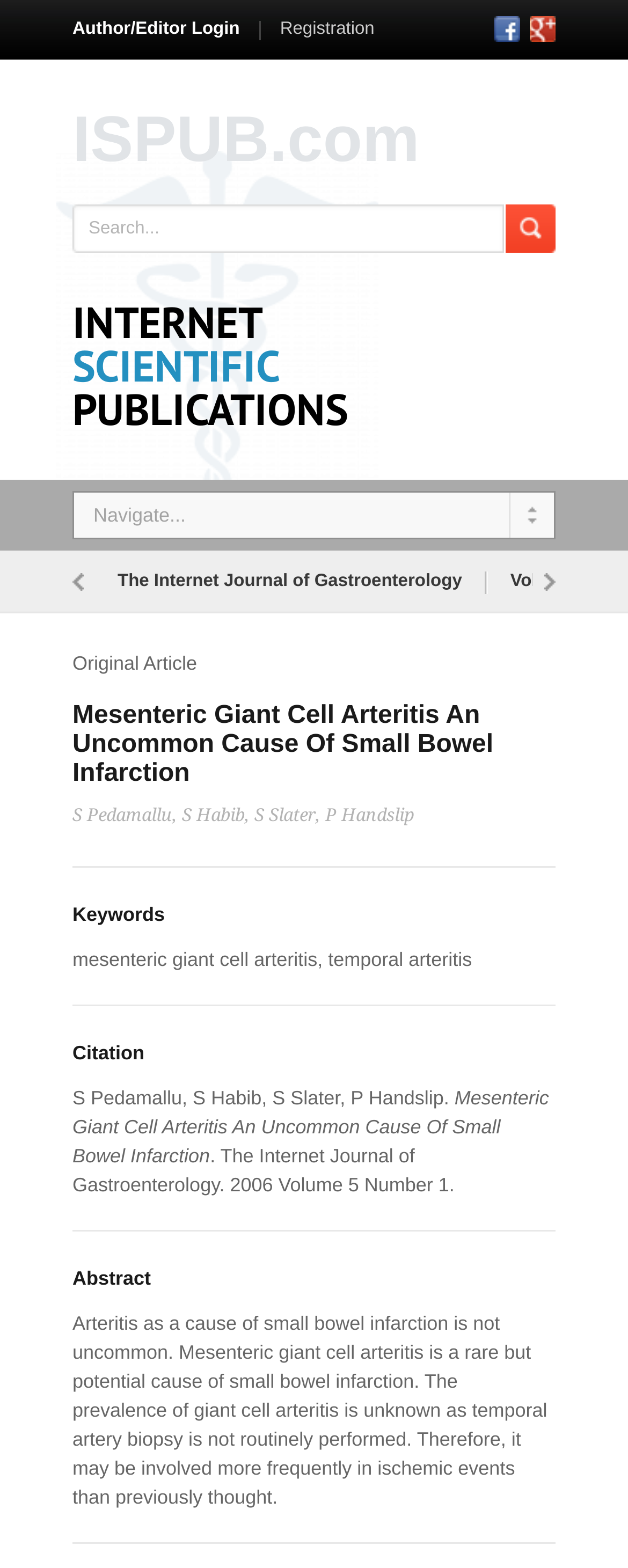Find the bounding box coordinates for the UI element that matches this description: "Kommentar abschicken".

None